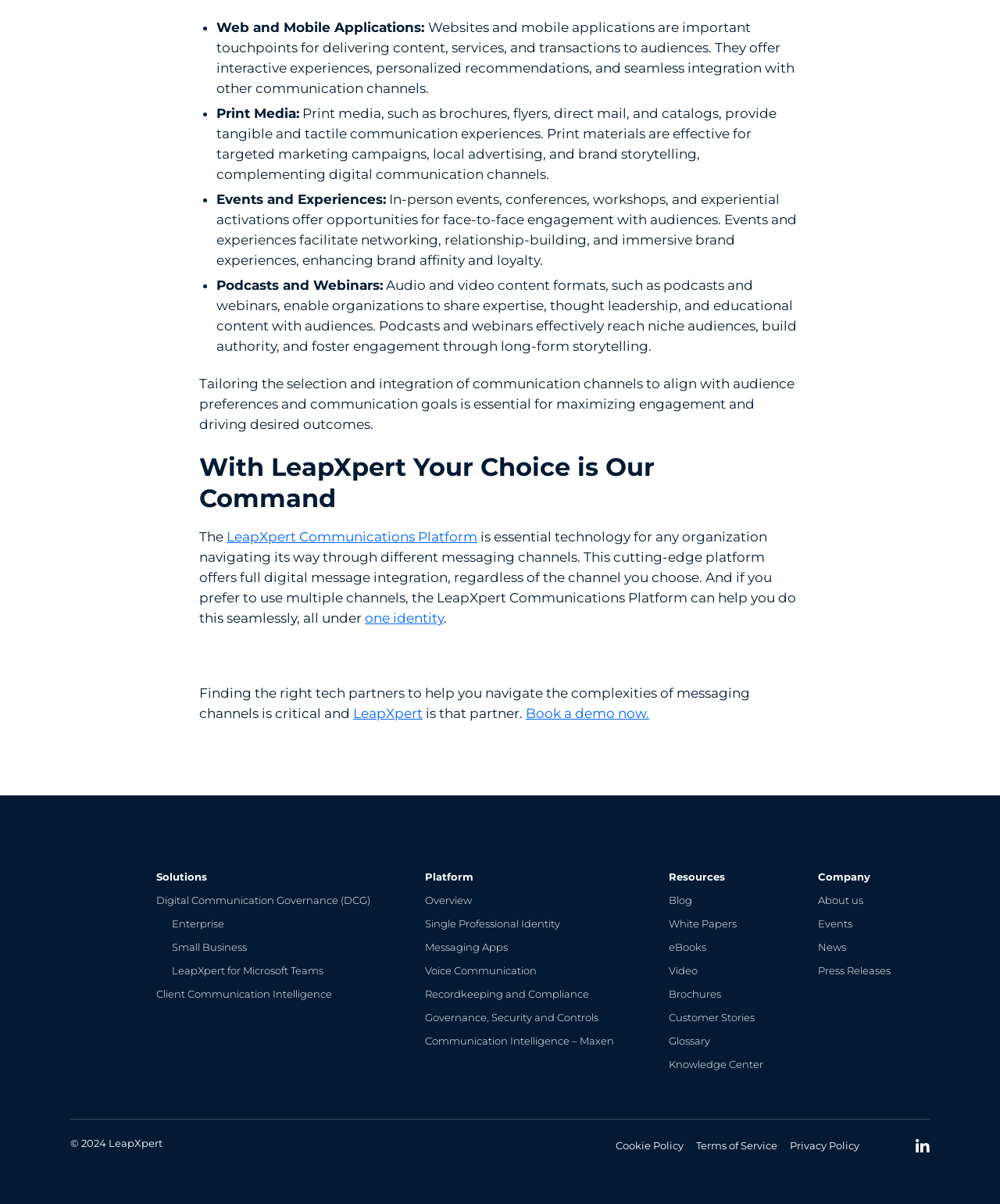Please identify the bounding box coordinates of the region to click in order to complete the task: "Click on the 'Solutions' link". The coordinates must be four float numbers between 0 and 1, specified as [left, top, right, bottom].

[0.156, 0.723, 0.207, 0.733]